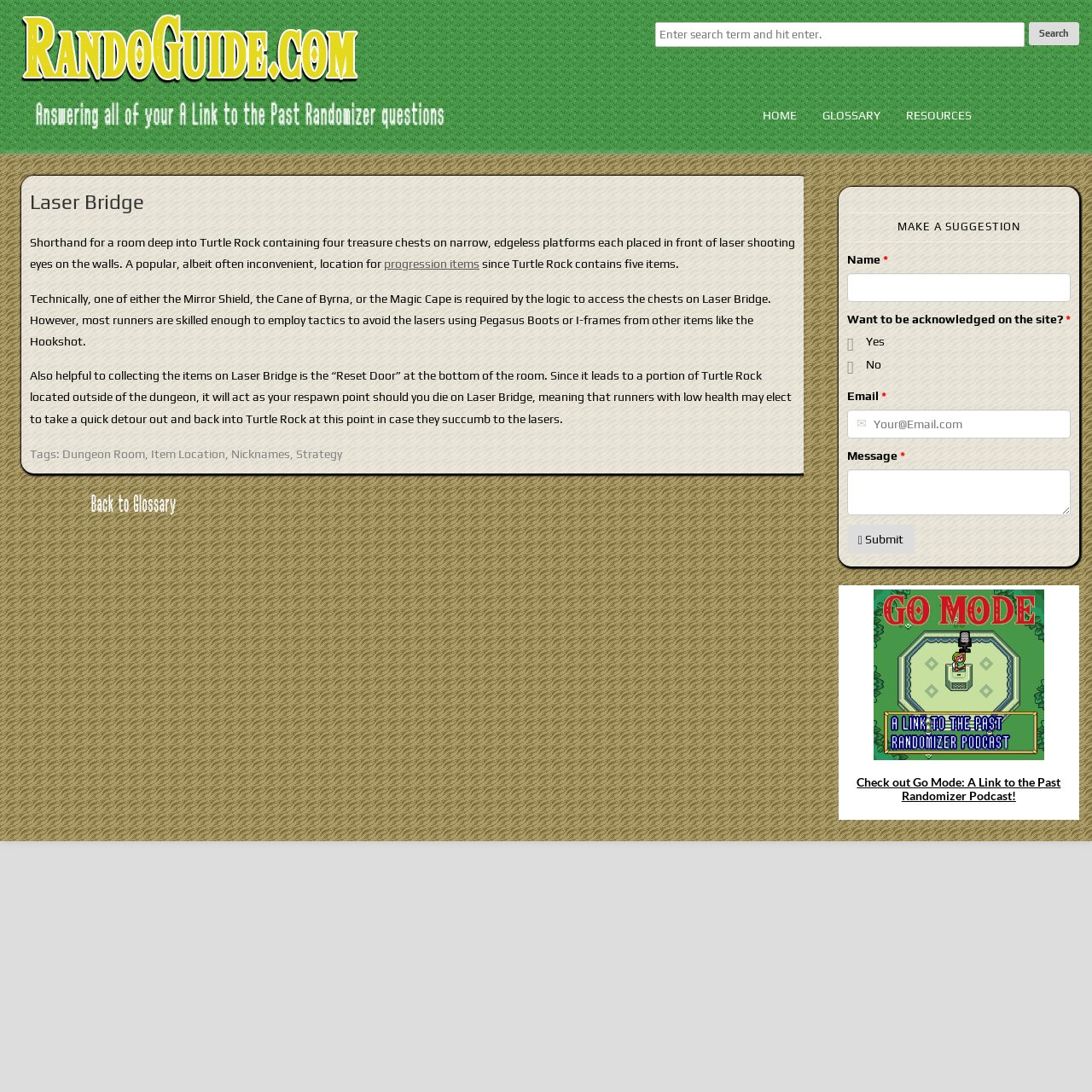What is the name of the podcast mentioned on the webpage?
Based on the content of the image, thoroughly explain and answer the question.

The webpage mentions a podcast called 'Go Mode: A Link to the Past Randomizer Podcast', which is a podcast related to the game.